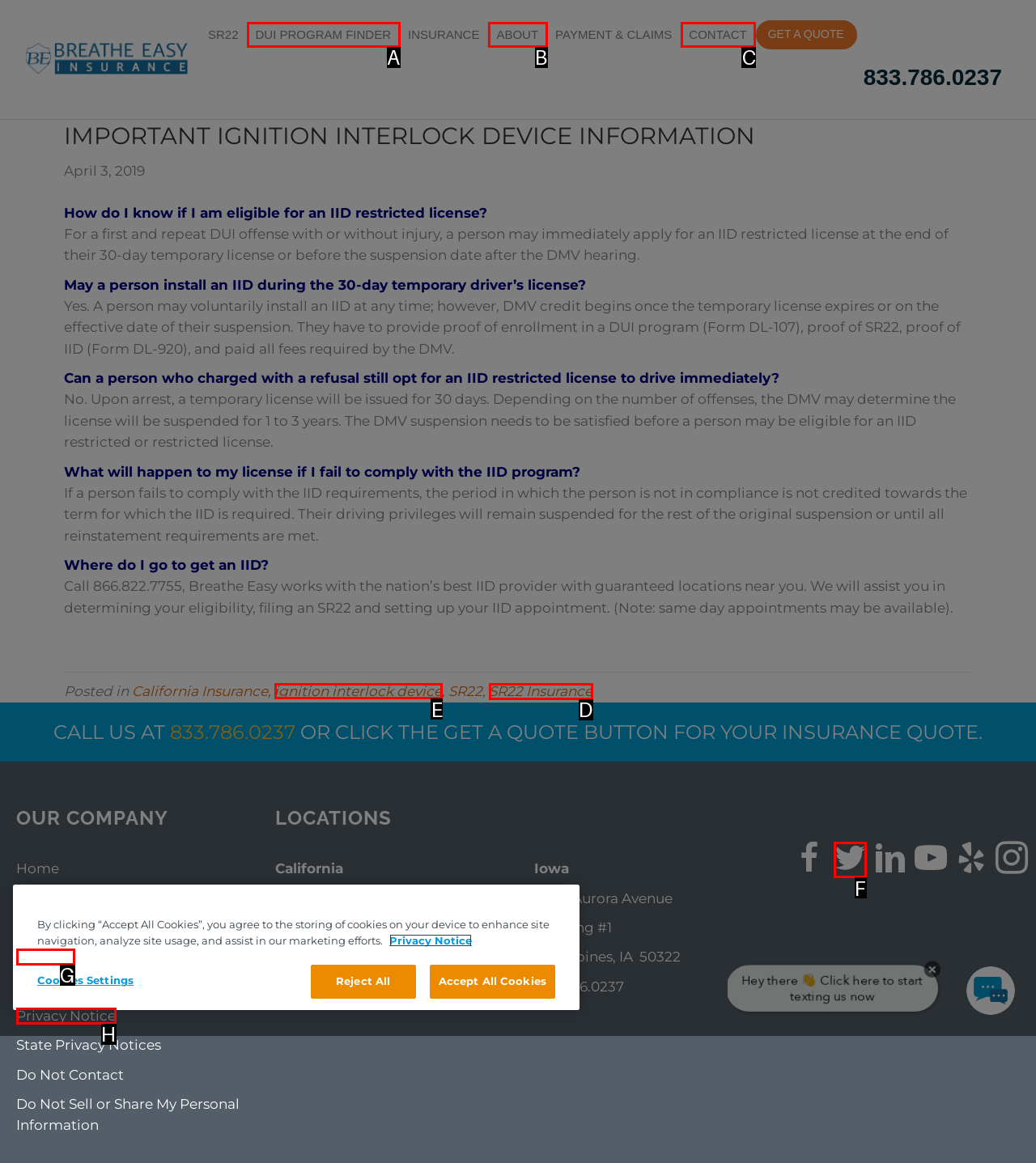Determine the right option to click to perform this task: Learn more about ignition interlock devices
Answer with the correct letter from the given choices directly.

E